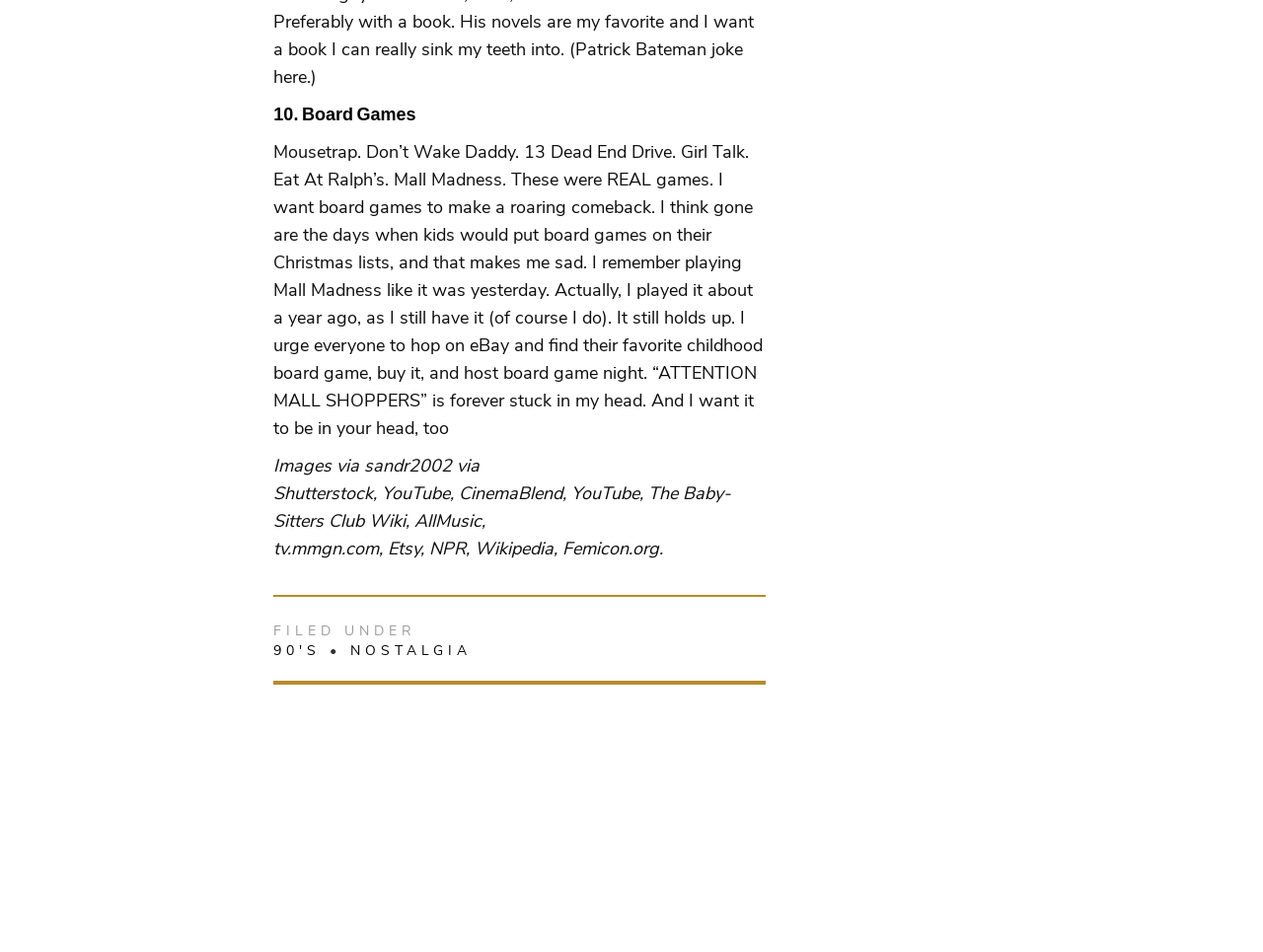What is the topic of the article?
Craft a detailed and extensive response to the question.

The topic of the article can be determined by reading the first static text element '10. Board Games' and the subsequent text that discusses the author's nostalgia for childhood board games.